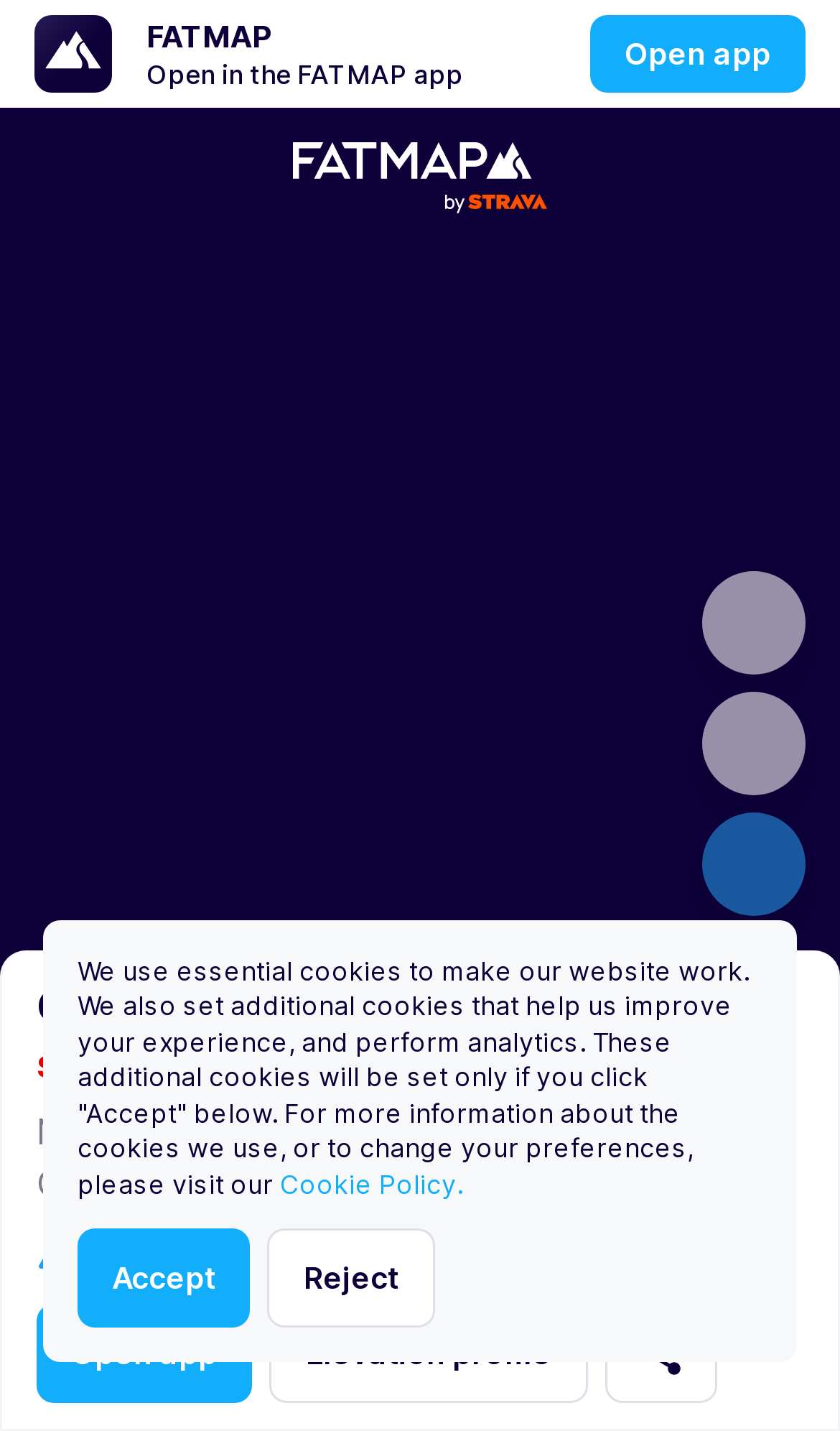Answer the question below using just one word or a short phrase: 
What is the length of the ski route?

0.3 mi